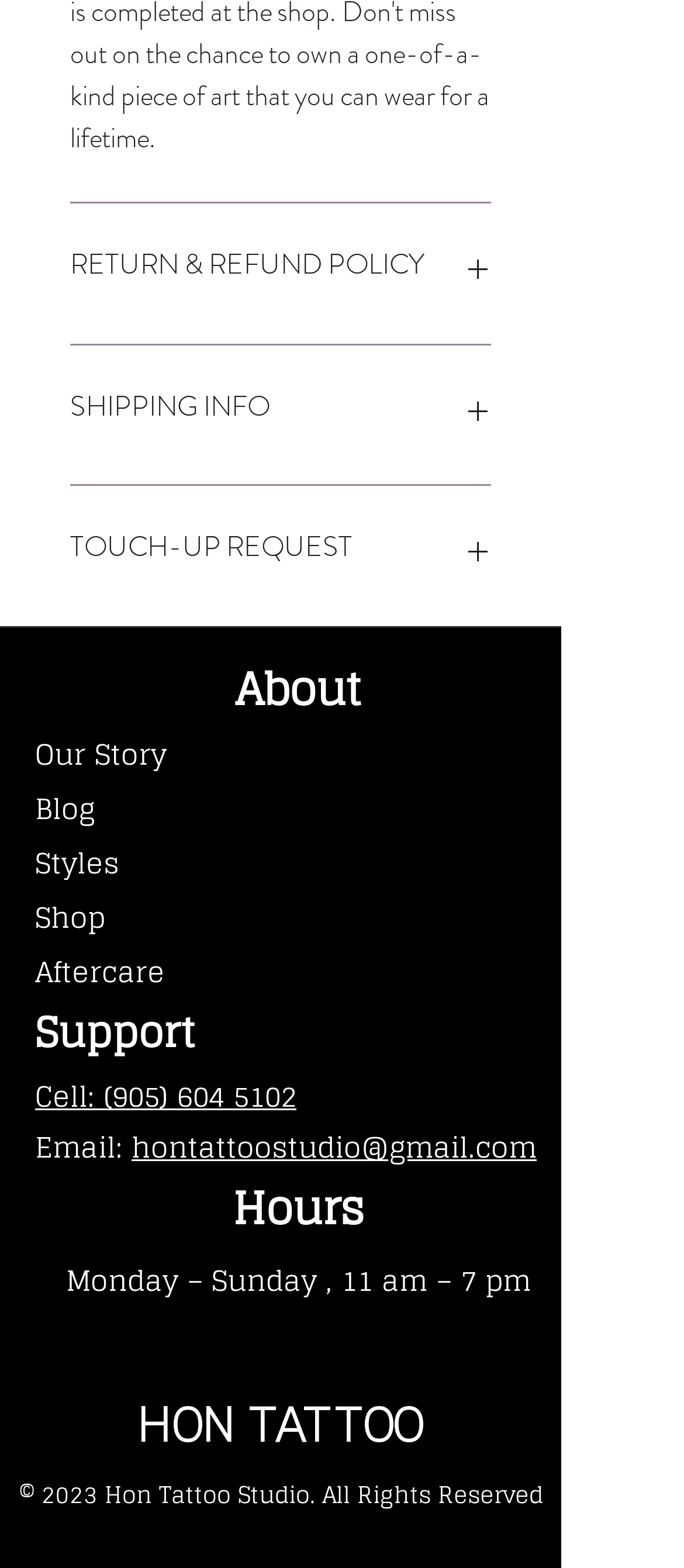Locate the UI element that matches the description aria-label="Kilkenny County Council logo" in the webpage screenshot. Return the bounding box coordinates in the format (top-left x, top-left y, bottom-right x, bottom-right y), with values ranging from 0 to 1.

None